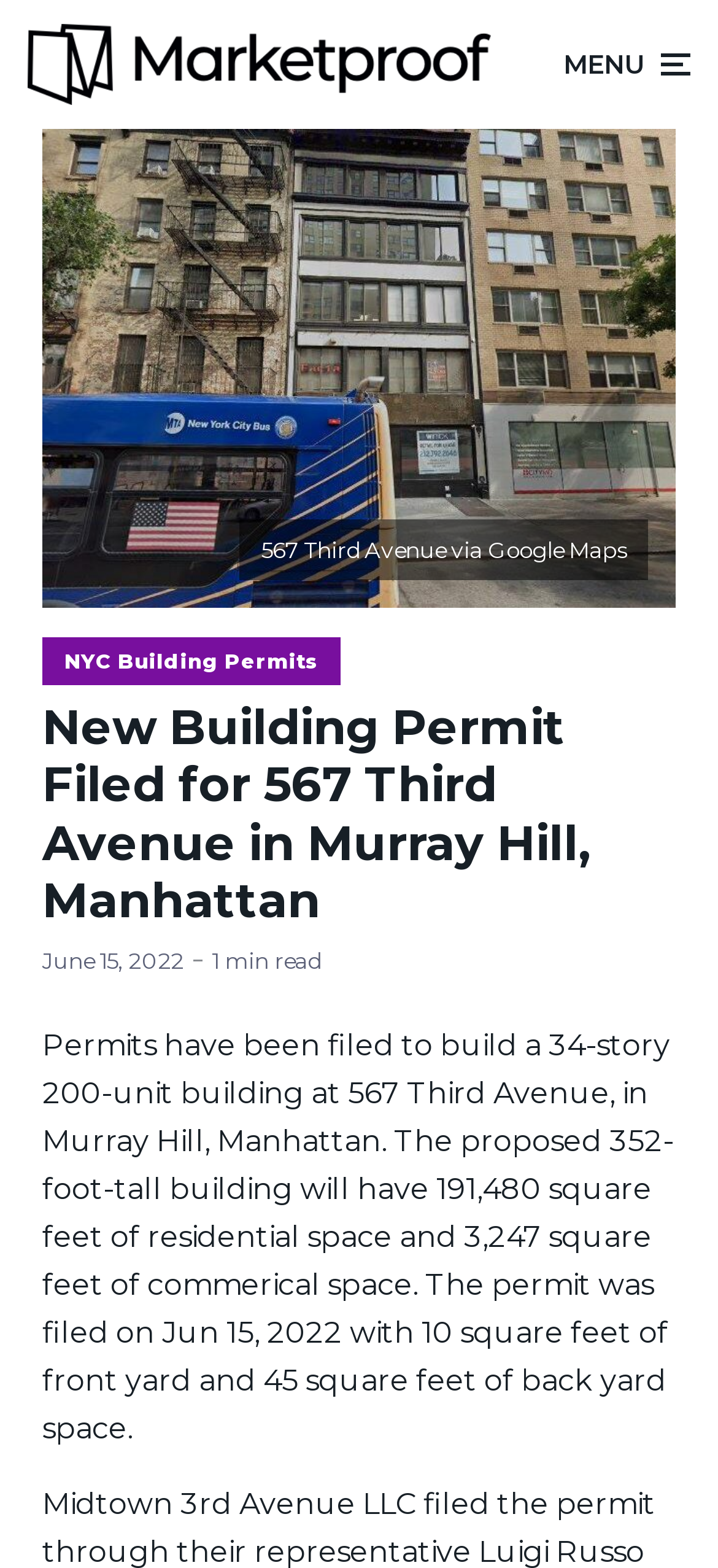What is the address of the proposed building?
Using the image, answer in one word or phrase.

567 Third Avenue